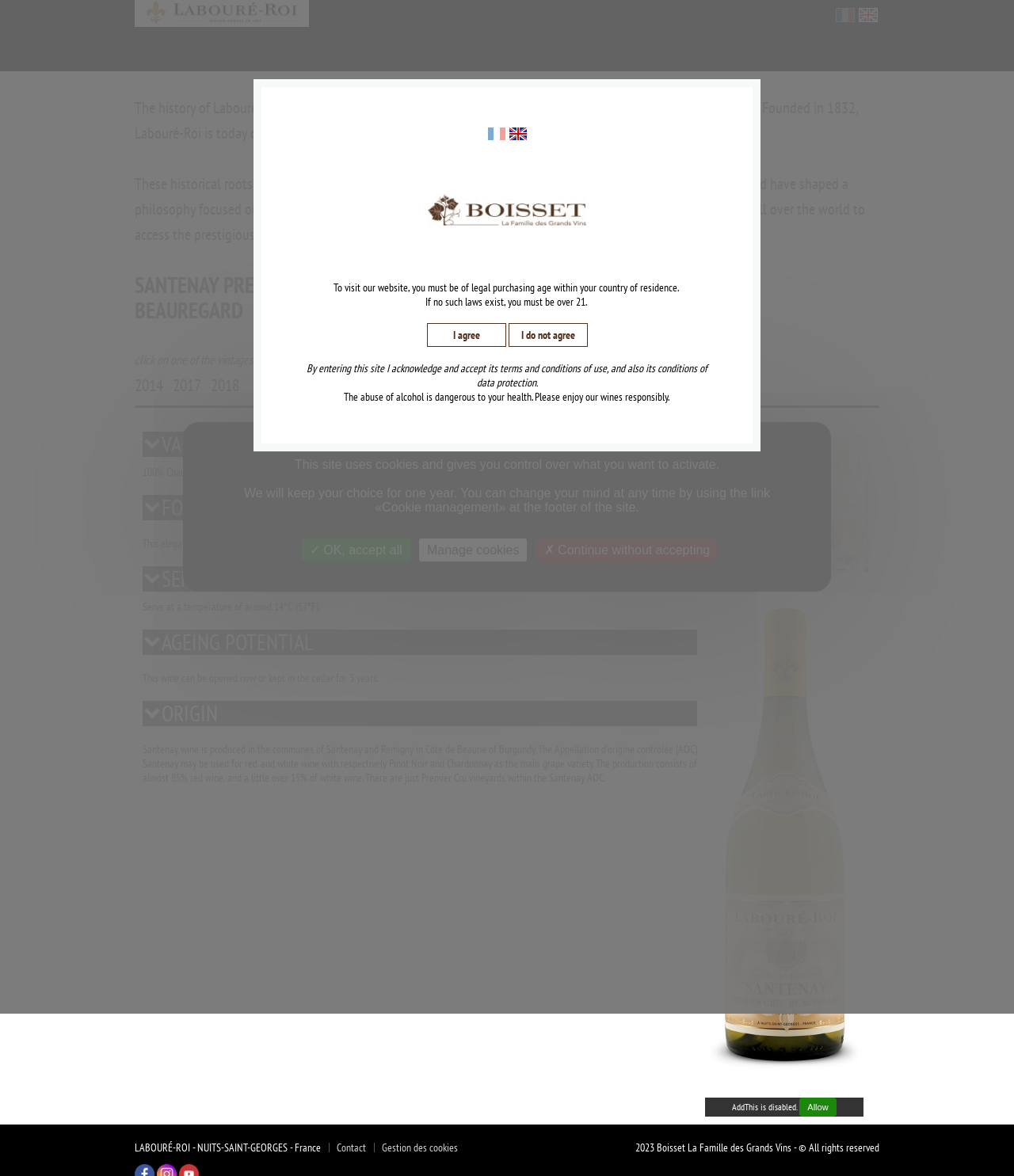Give a one-word or short phrase answer to the question: 
What is the year Labouré-Roi was founded?

1832